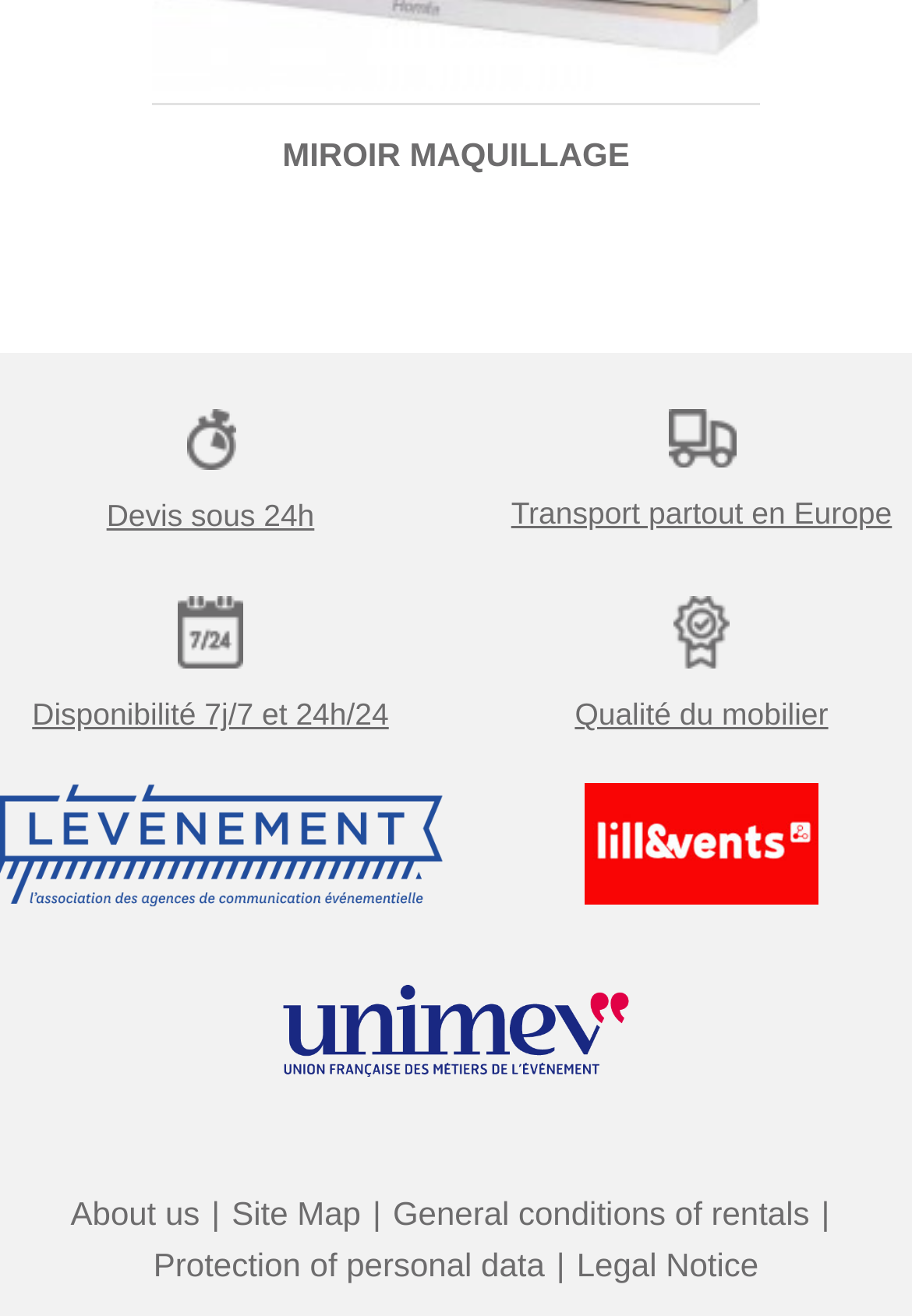Are there any links to external websites?
Using the visual information, answer the question in a single word or phrase.

No